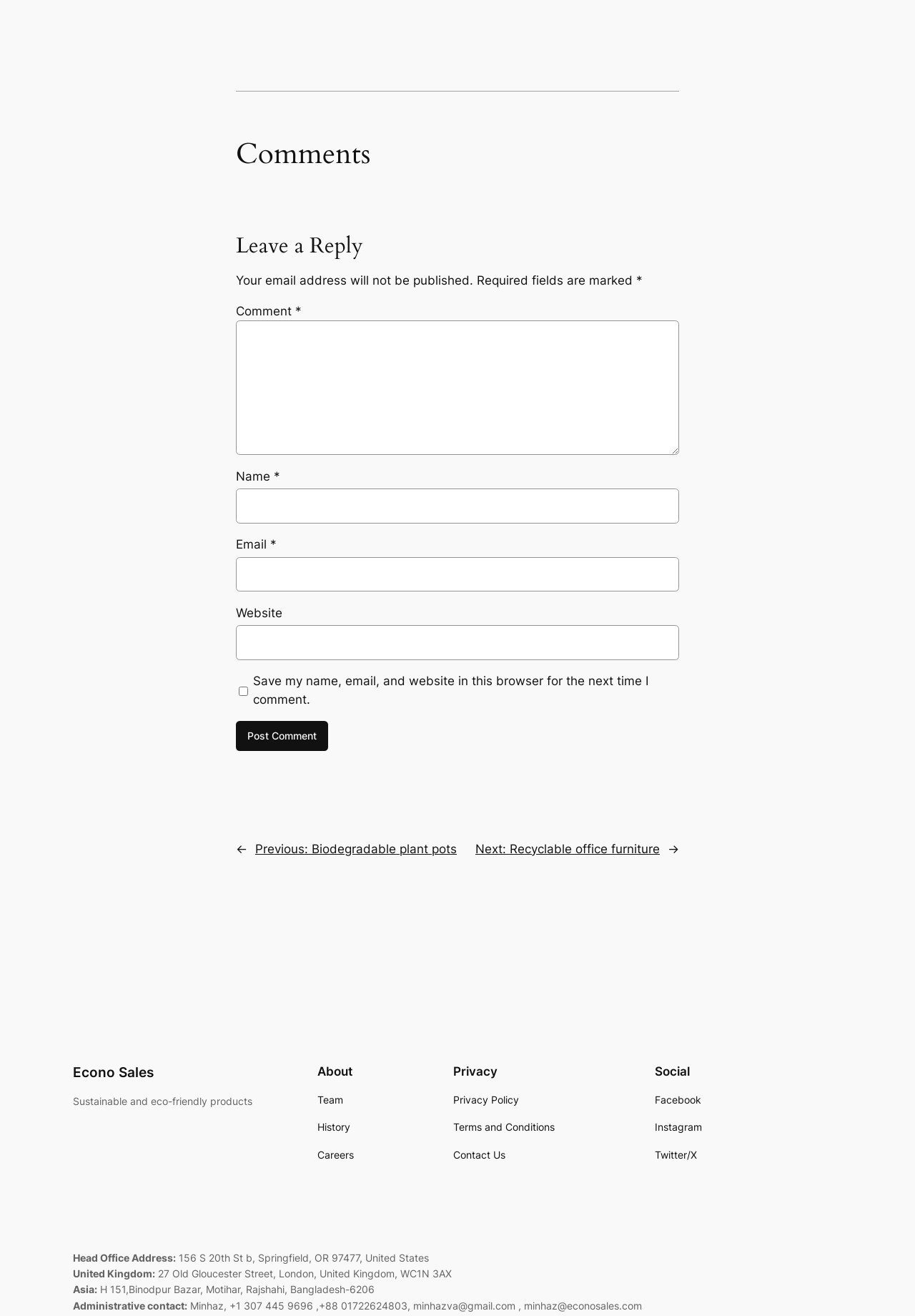Locate the bounding box coordinates of the clickable area needed to fulfill the instruction: "Click on the 'Post Comment' button".

[0.258, 0.548, 0.359, 0.57]